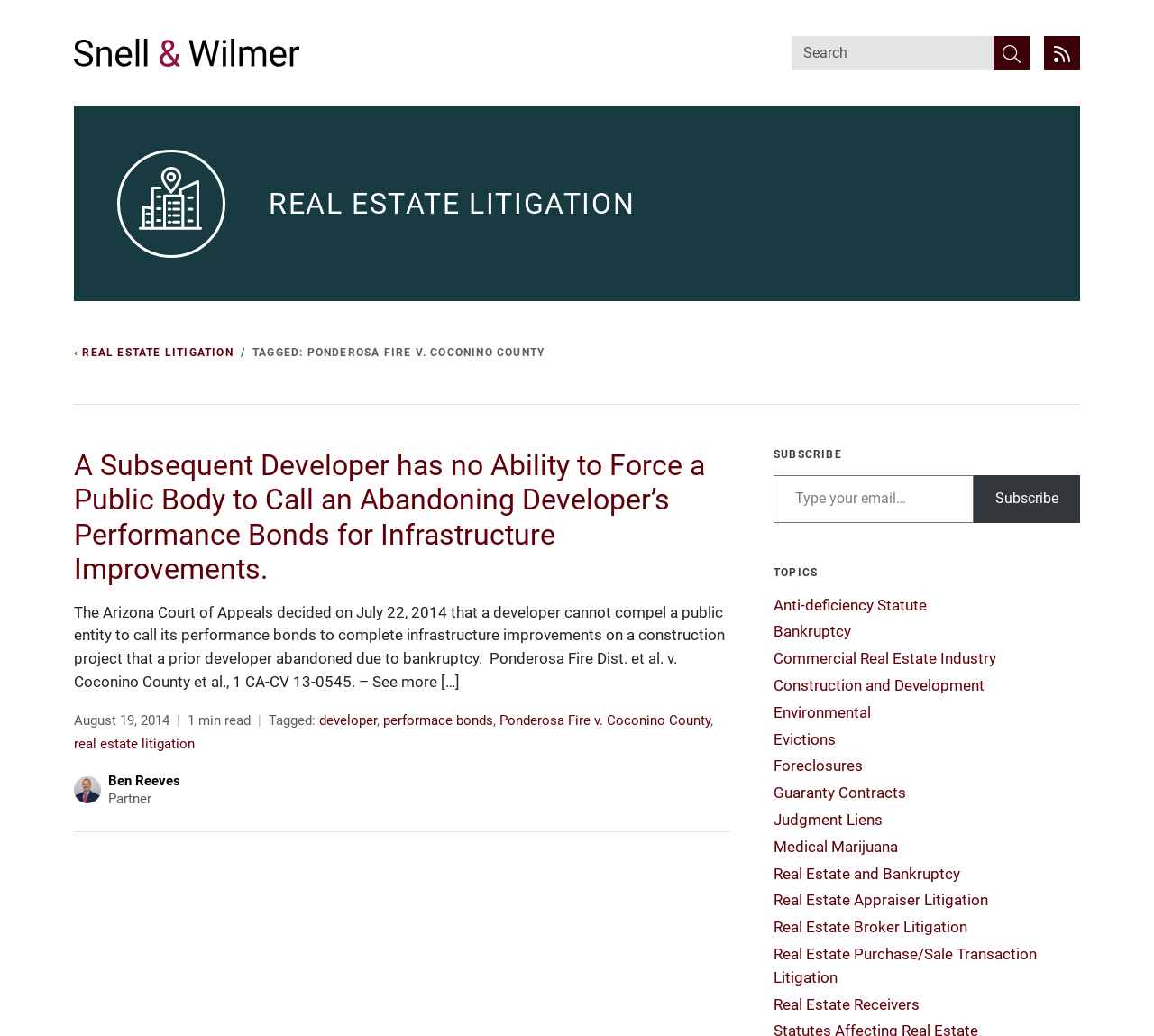Please find and generate the text of the main header of the webpage.

REAL ESTATE LITIGATION